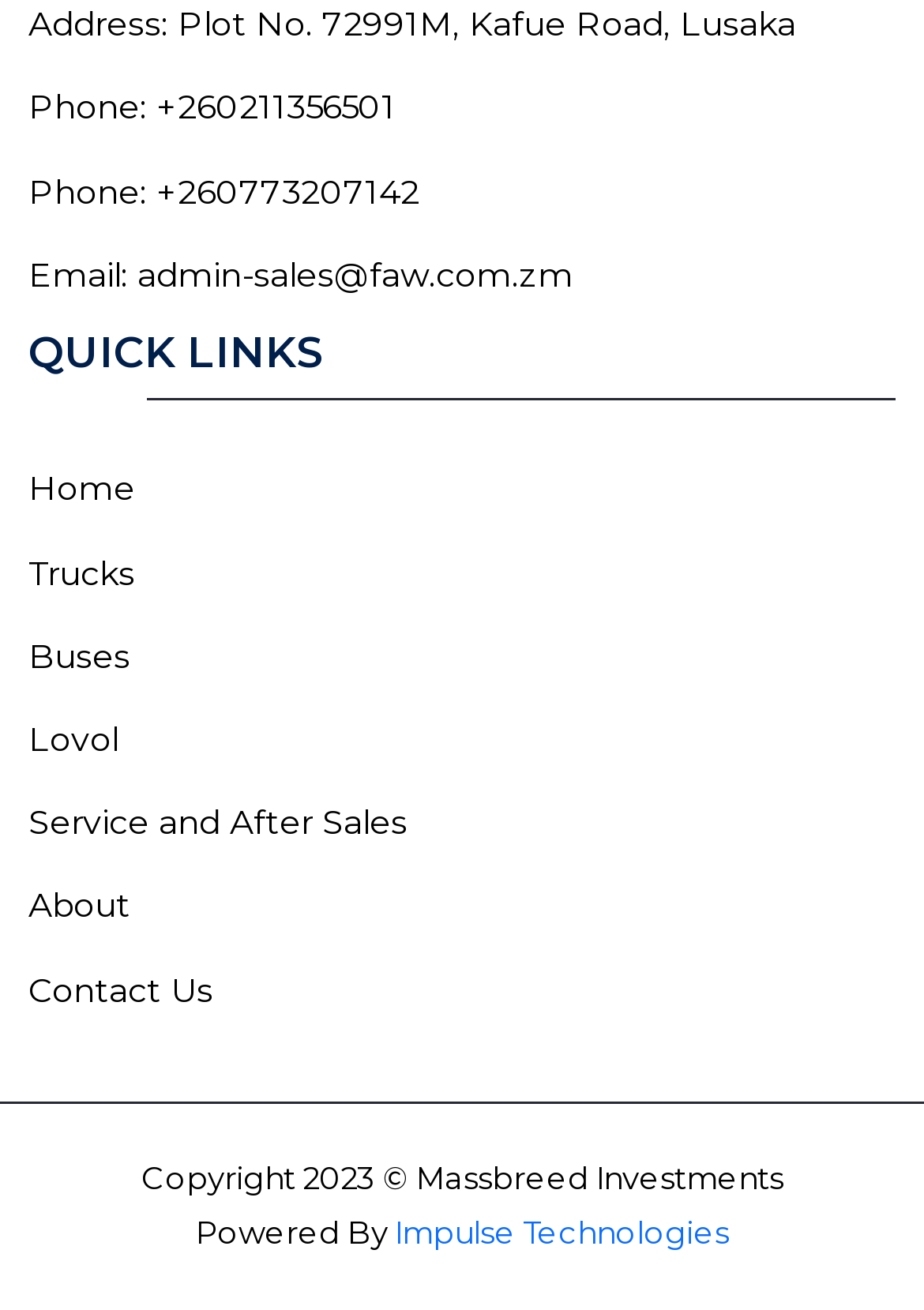How can someone contact the company?
Please interpret the details in the image and answer the question thoroughly.

The webpage provides contact information, including phone numbers and an email address, which can be used to contact the company.